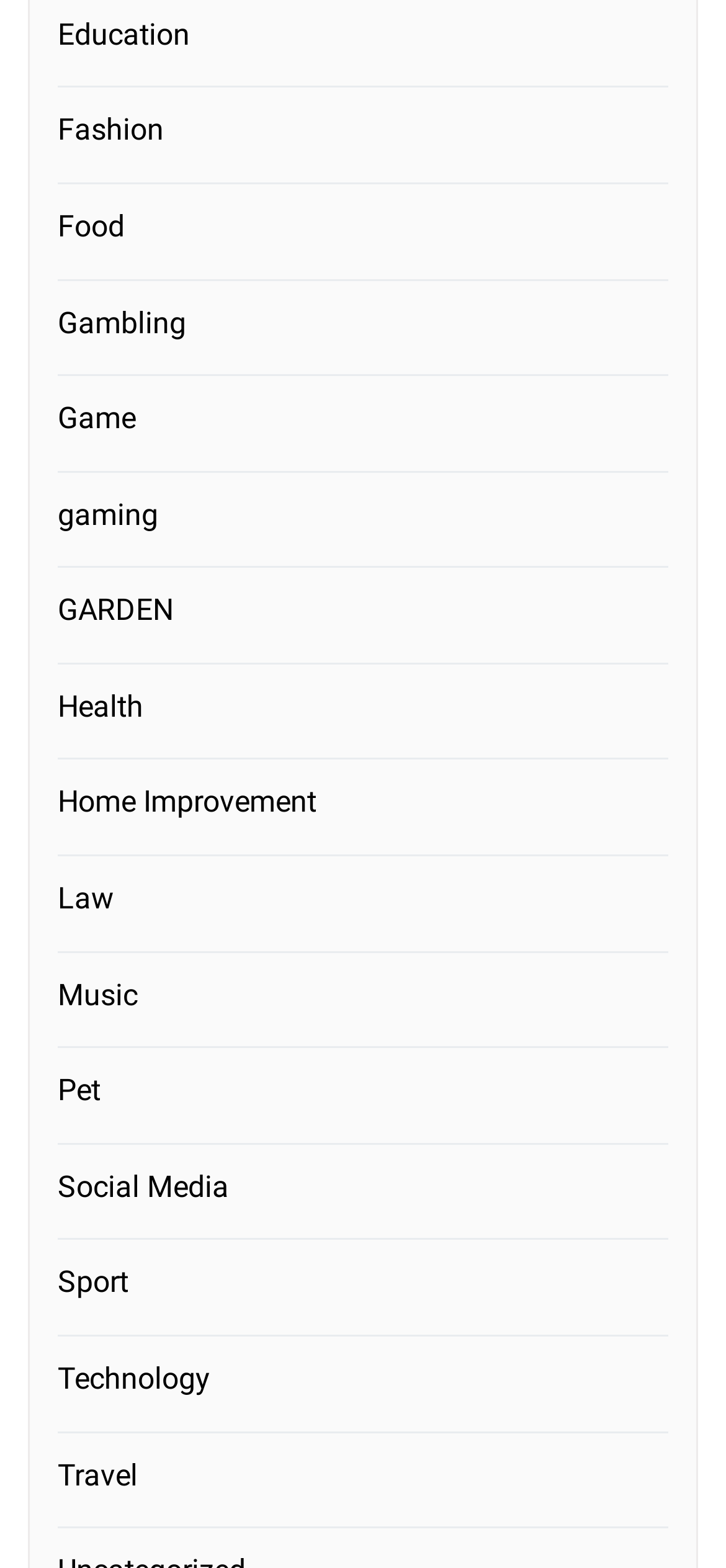Answer the question below with a single word or a brief phrase: 
What is the first category listed?

Education